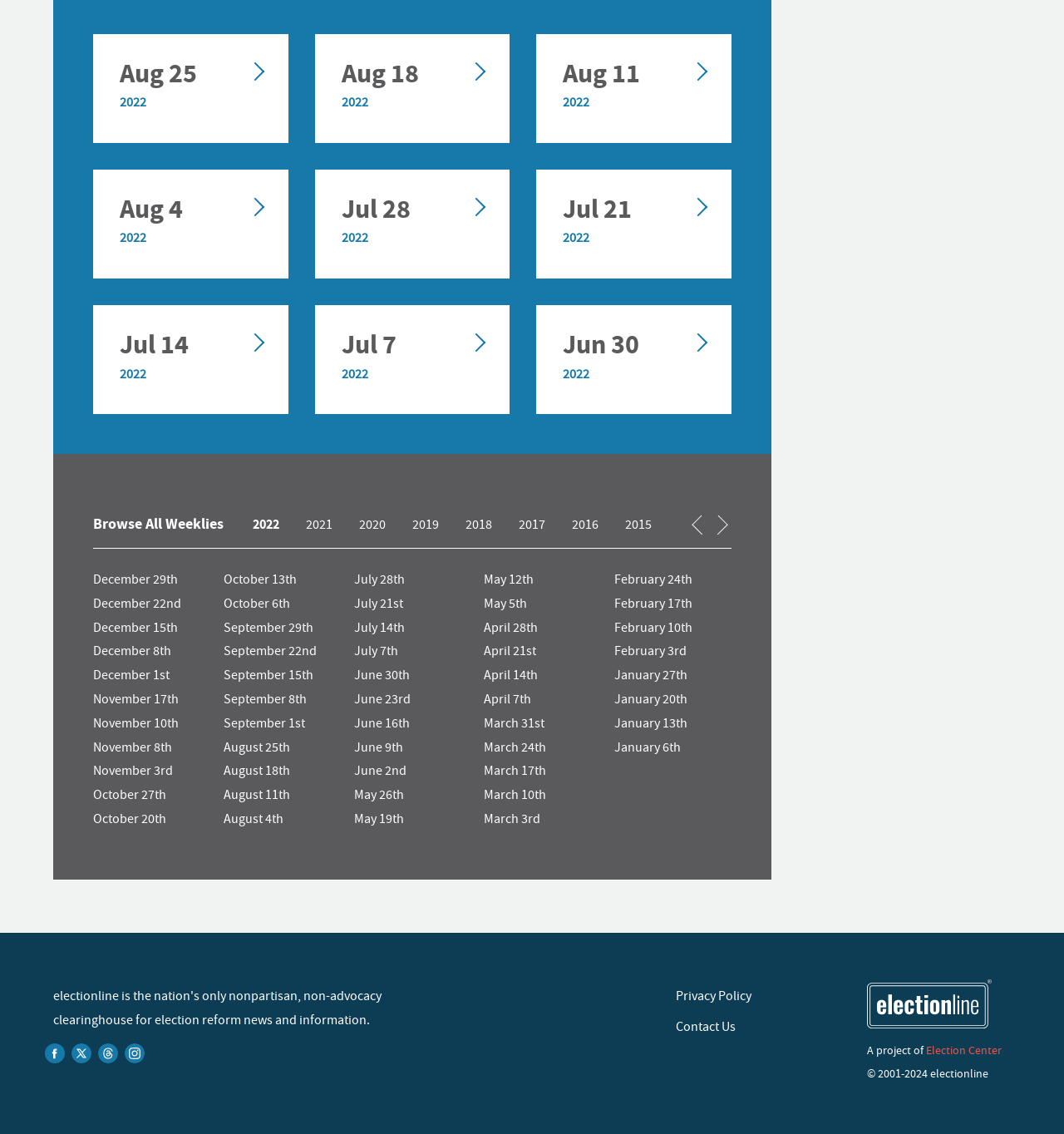What is the proposal in Kauai, Hawaii?
Provide a thorough and detailed answer to the question.

The proposal in Kauai, Hawaii, as mentioned on the webpage, is to allow voters to decide how much money to spend on elections, specifically in relation to the cost of conducting a special election for a county prosecuting attorney.